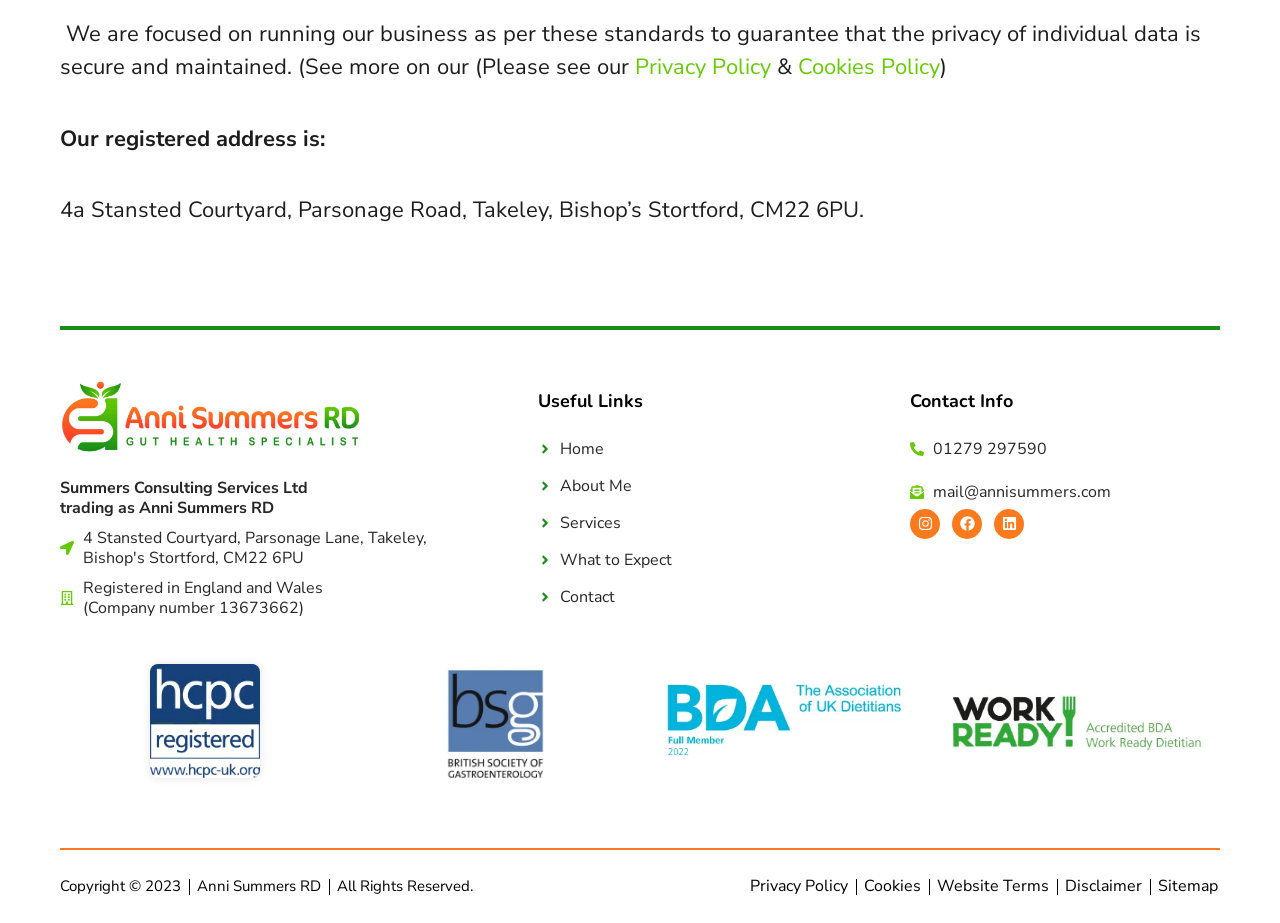Answer the question using only one word or a concise phrase: What is the year of copyright of Anni Summers' website?

2023